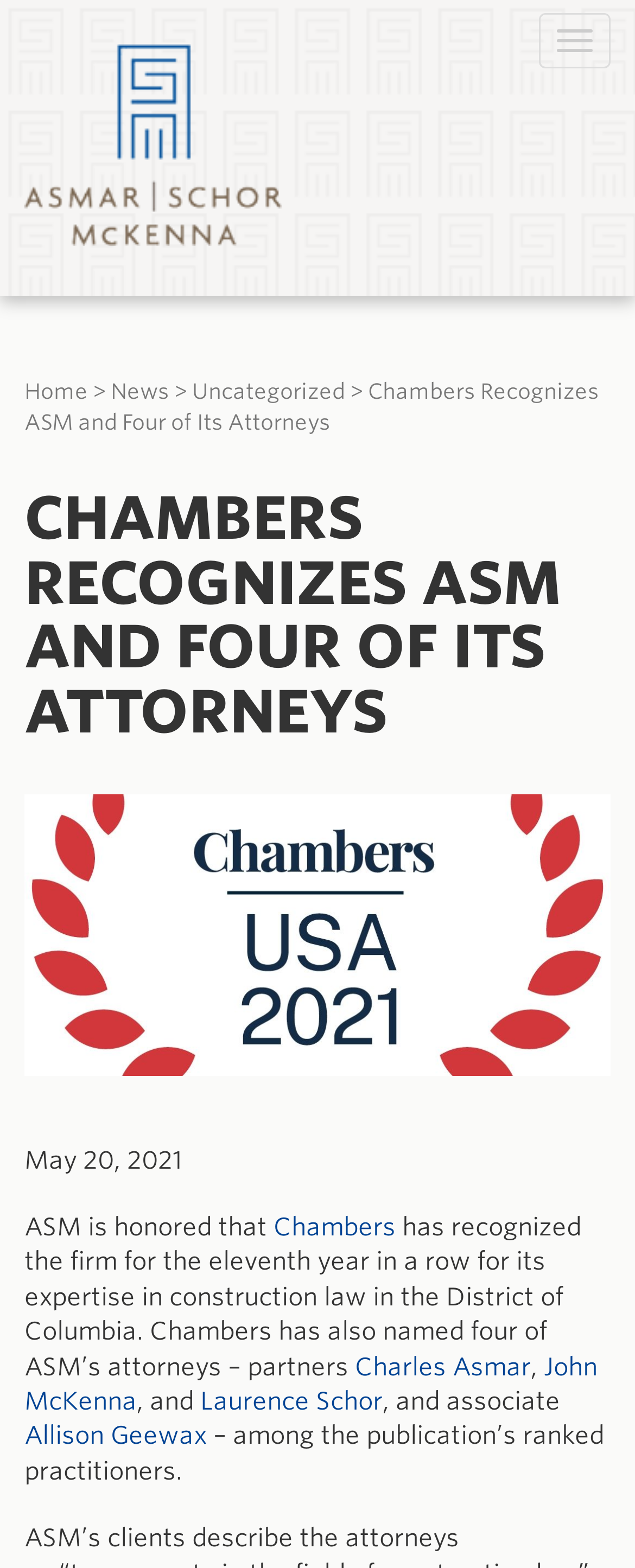Indicate the bounding box coordinates of the clickable region to achieve the following instruction: "Learn about Chambers."

[0.431, 0.773, 0.623, 0.792]